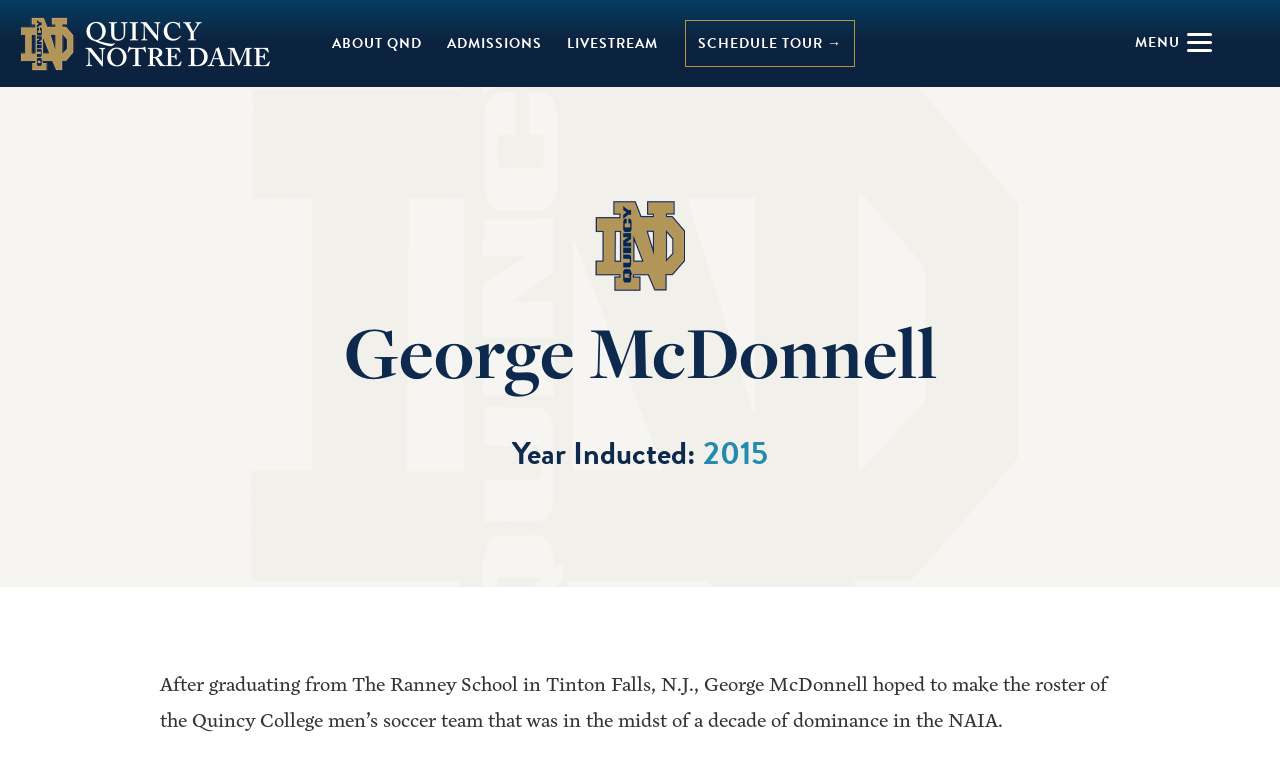Give a one-word or phrase response to the following question: What is the name of the college George McDonnell wanted to join?

Quincy College